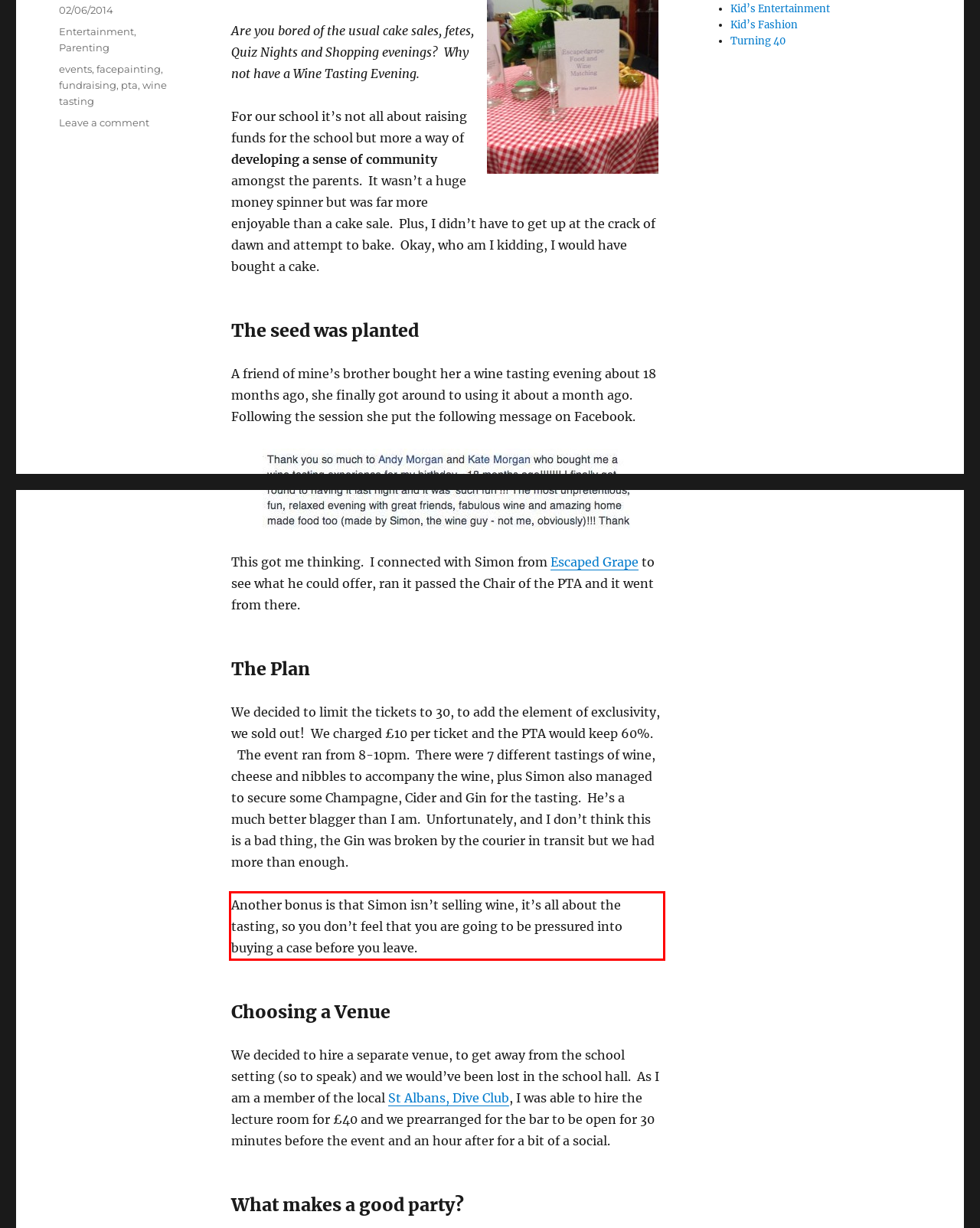Given the screenshot of the webpage, identify the red bounding box, and recognize the text content inside that red bounding box.

Another bonus is that Simon isn’t selling wine, it’s all about the tasting, so you don’t feel that you are going to be pressured into buying a case before you leave.